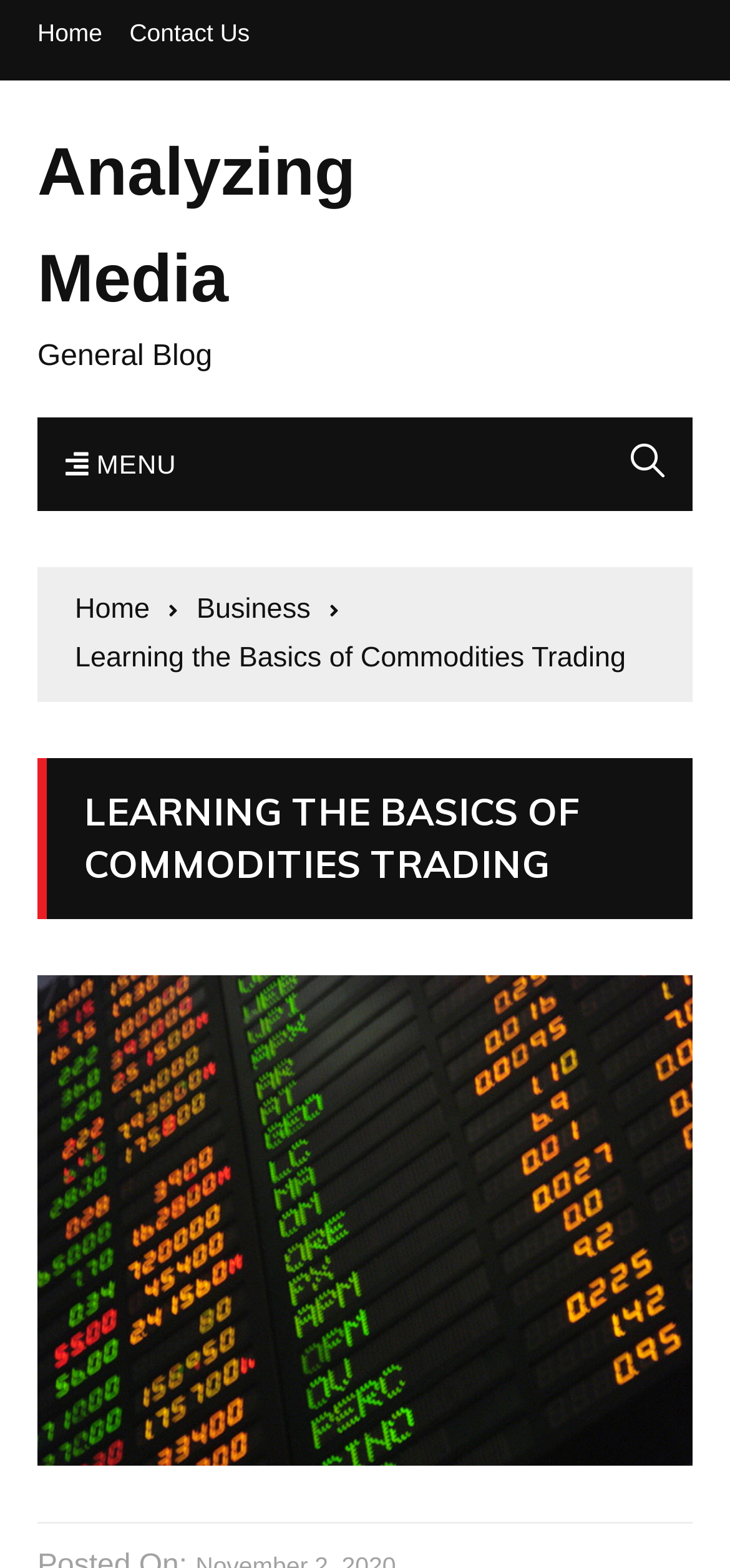Please determine the bounding box coordinates, formatted as (top-left x, top-left y, bottom-right x, bottom-right y), with all values as floating point numbers between 0 and 1. Identify the bounding box of the region described as: Analyzing Media

[0.051, 0.084, 0.487, 0.202]